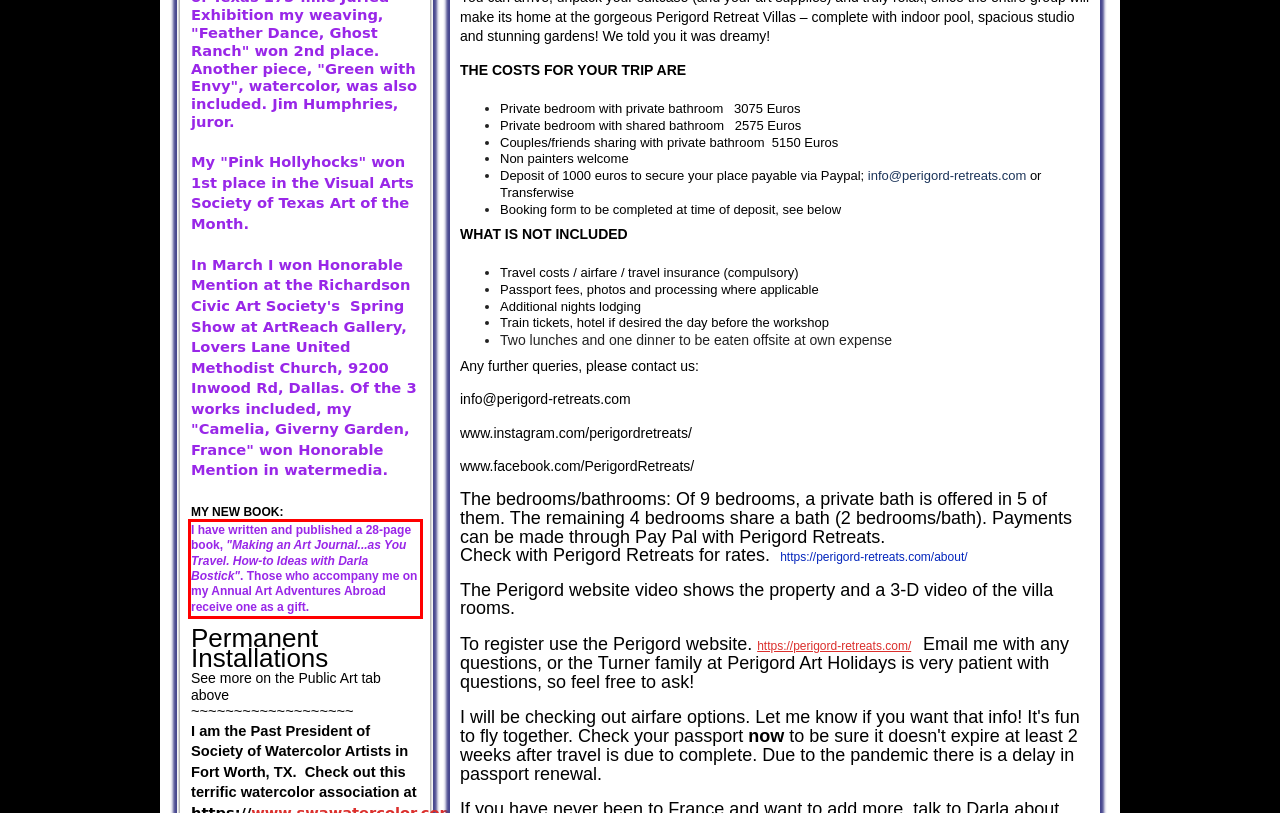You have a screenshot of a webpage with a red bounding box. Use OCR to generate the text contained within this red rectangle.

I have written and published a 28-page book, "Making an Art Journal...as You Travel. How-to Ideas with Darla Bostick". Those who accompany me on my Annual Art Adventures Abroad receive one as a gift.